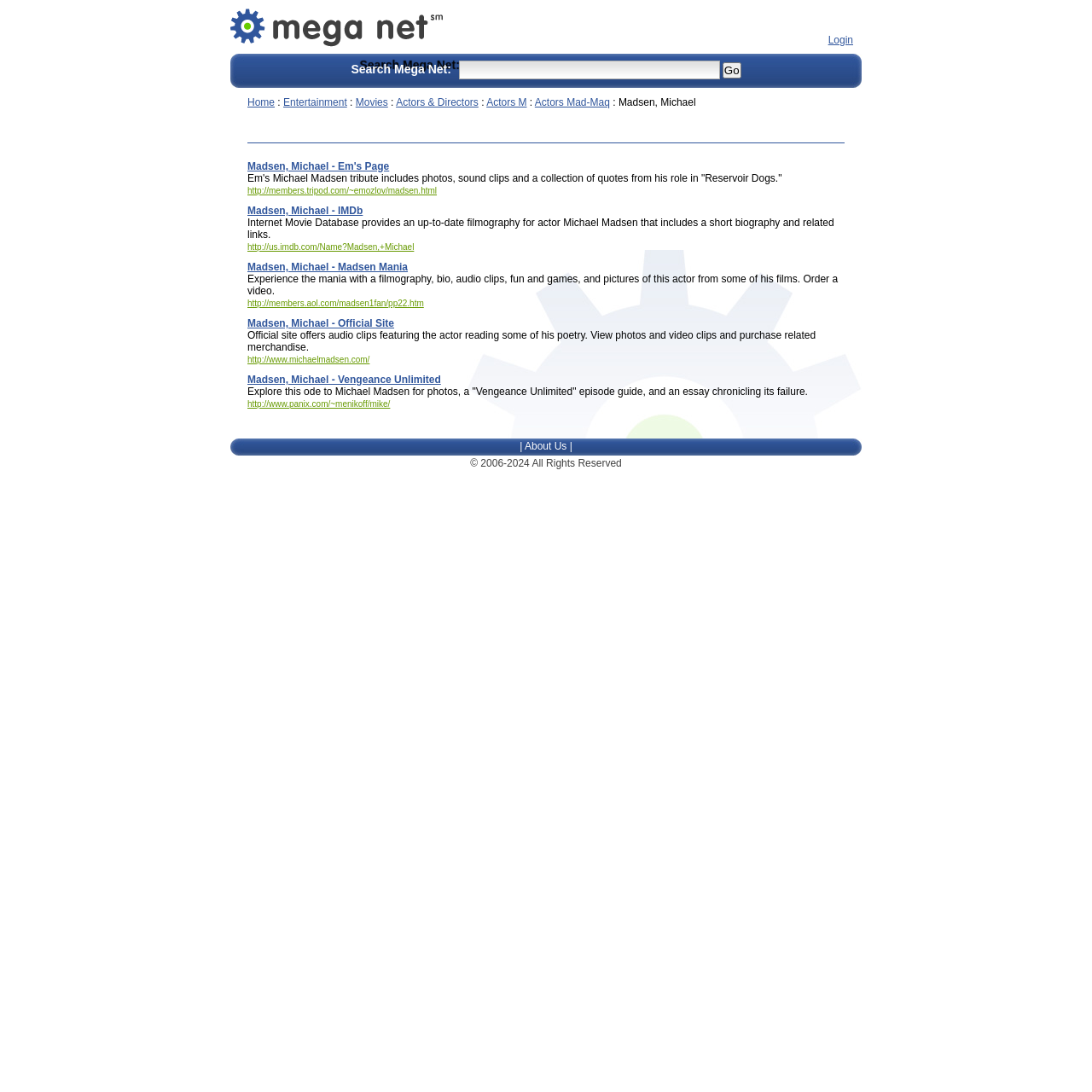Answer the question with a brief word or phrase:
What is the purpose of the search bar?

To search Mega Net